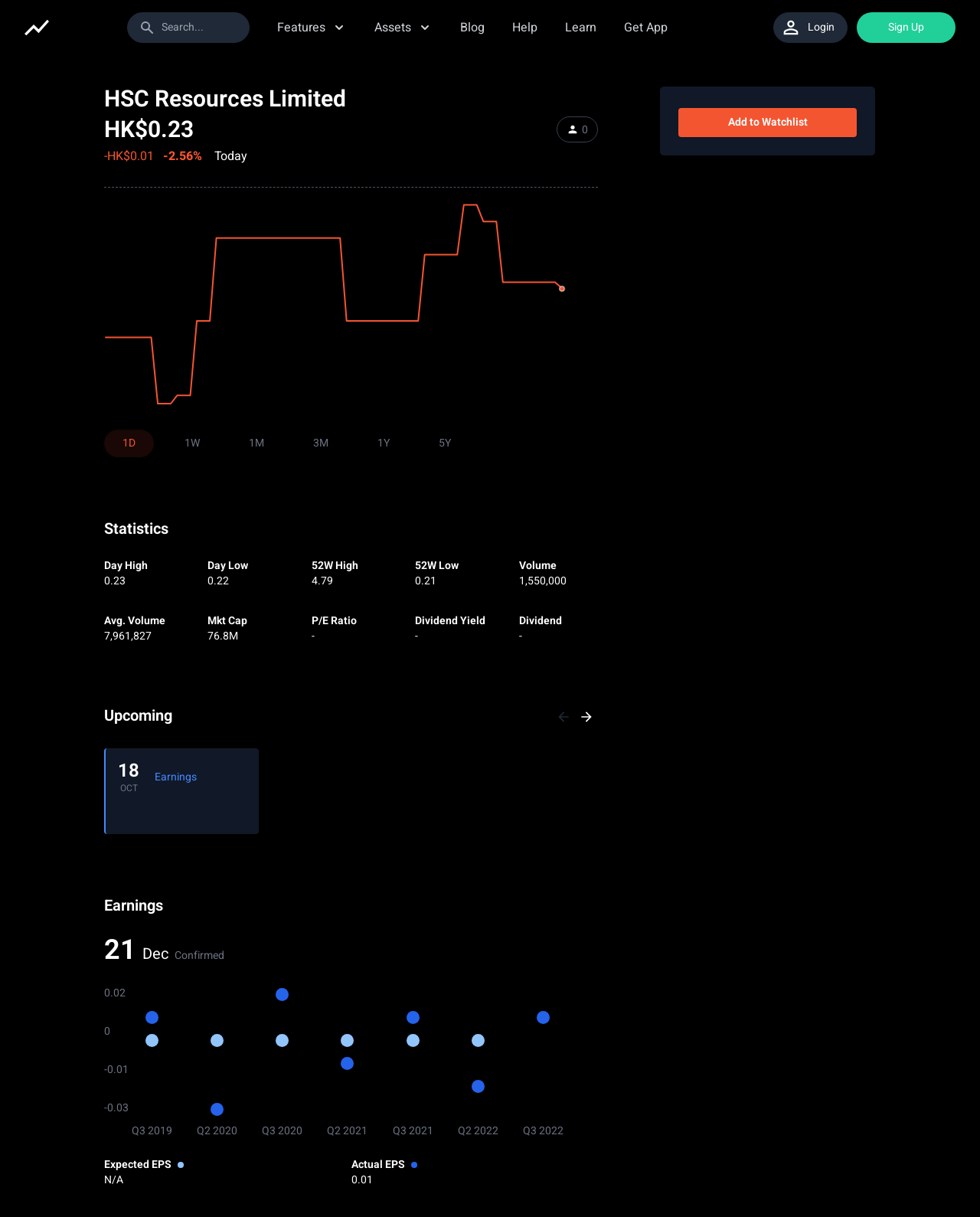Utilize the details in the image to thoroughly answer the following question: How many links are present in the top navigation bar?

The top navigation bar contains links with the text 'Stock Events', 'Blog', 'Help', 'Learn', and 'Get App', which can be found in the link elements with the bounding box coordinates [0.025, 0.015, 0.05, 0.03], [0.47, 0.015, 0.495, 0.03], [0.523, 0.015, 0.548, 0.03], [0.577, 0.015, 0.609, 0.03], and [0.637, 0.015, 0.681, 0.03], respectively.